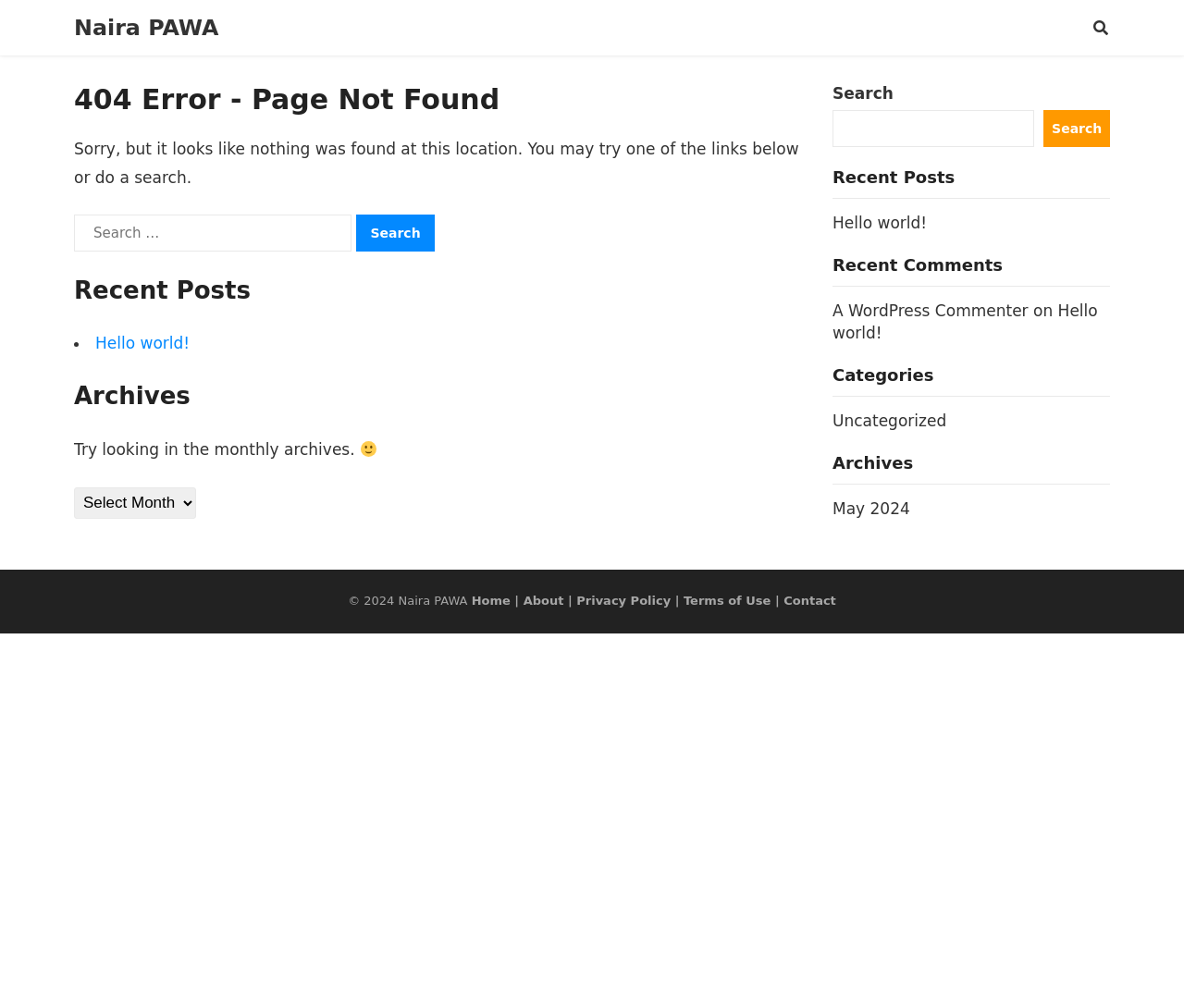Carefully examine the image and provide an in-depth answer to the question: What is the purpose of the search box?

I inferred the purpose of the search box by looking at its location within the page structure and the surrounding text 'Search for:' which suggests that it is used to search the website.